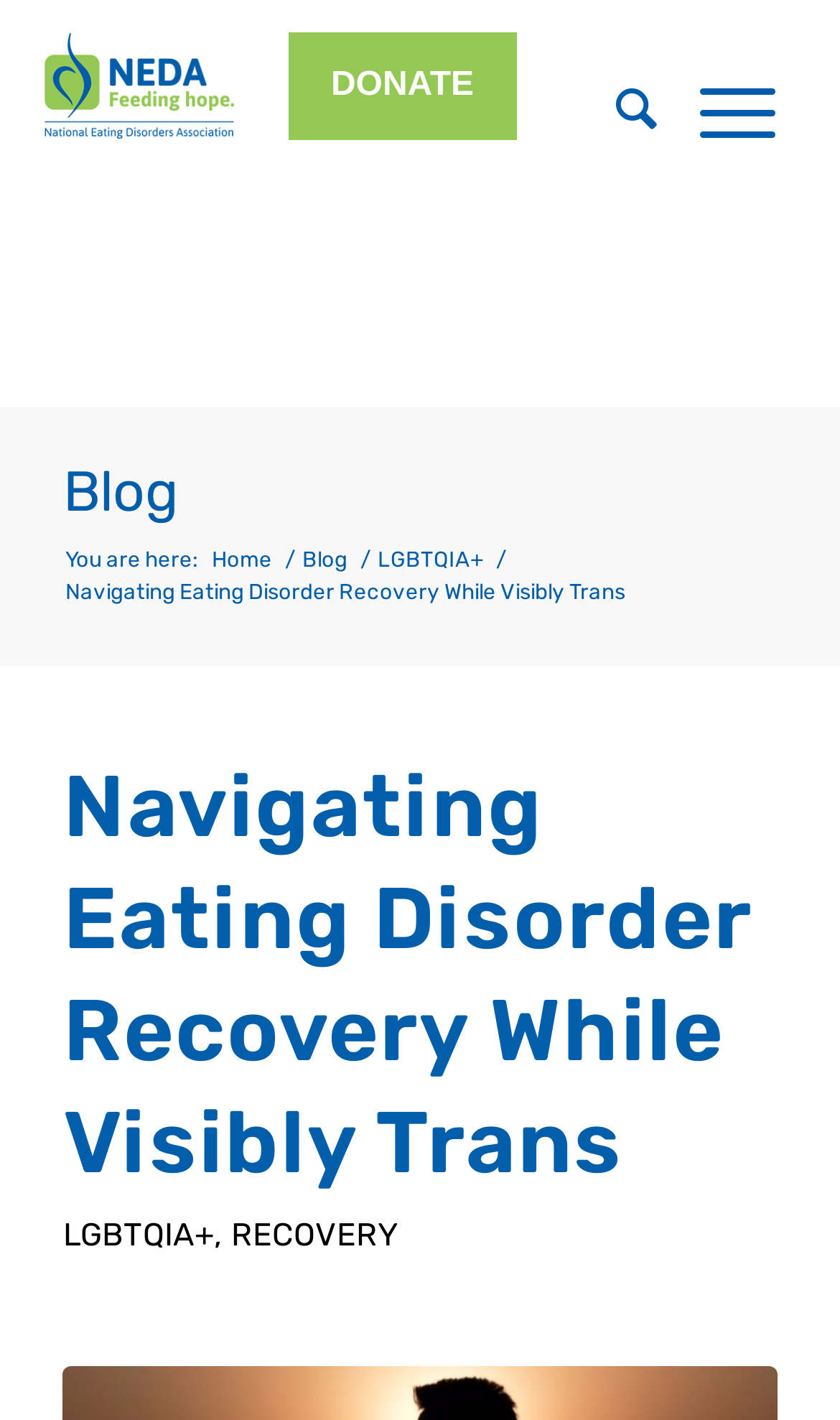Determine the bounding box for the UI element described here: "Menu Menu".

[0.782, 0.0, 0.923, 0.152]